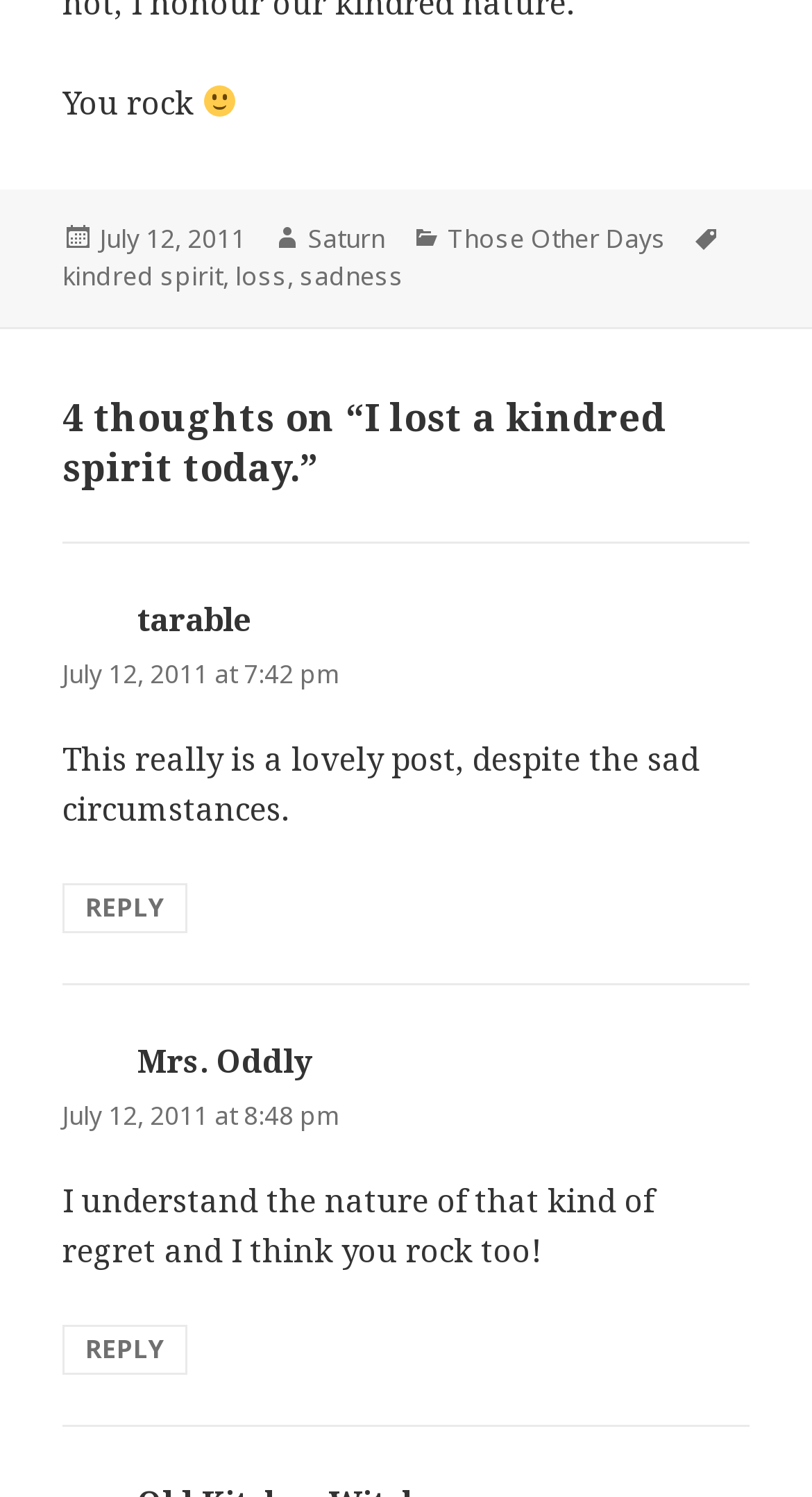Please specify the bounding box coordinates for the clickable region that will help you carry out the instruction: "View the post of July 12, 2011".

[0.123, 0.147, 0.303, 0.172]